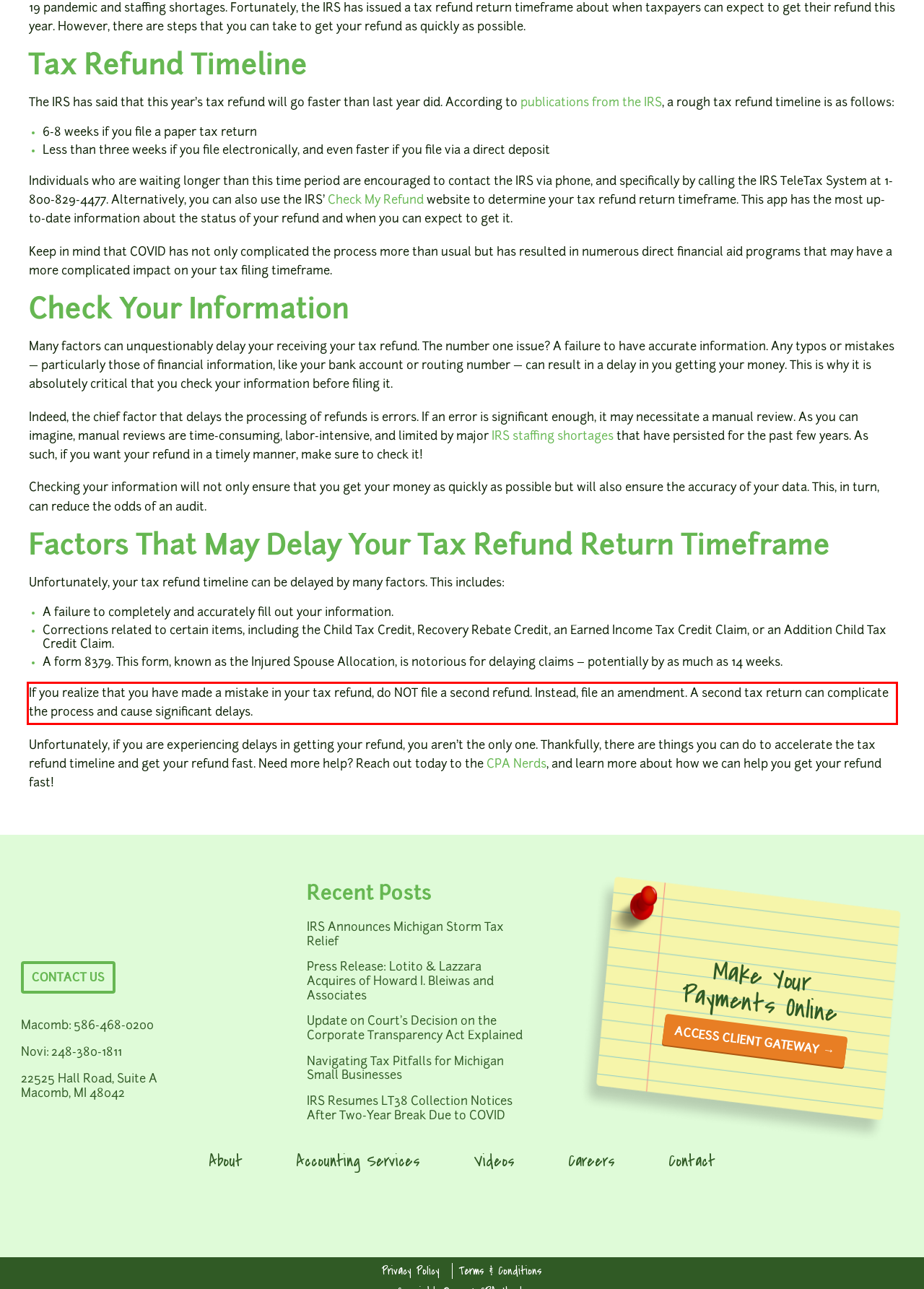Identify and transcribe the text content enclosed by the red bounding box in the given screenshot.

If you realize that you have made a mistake in your tax refund, do NOT file a second refund. Instead, file an amendment. A second tax return can complicate the process and cause significant delays.